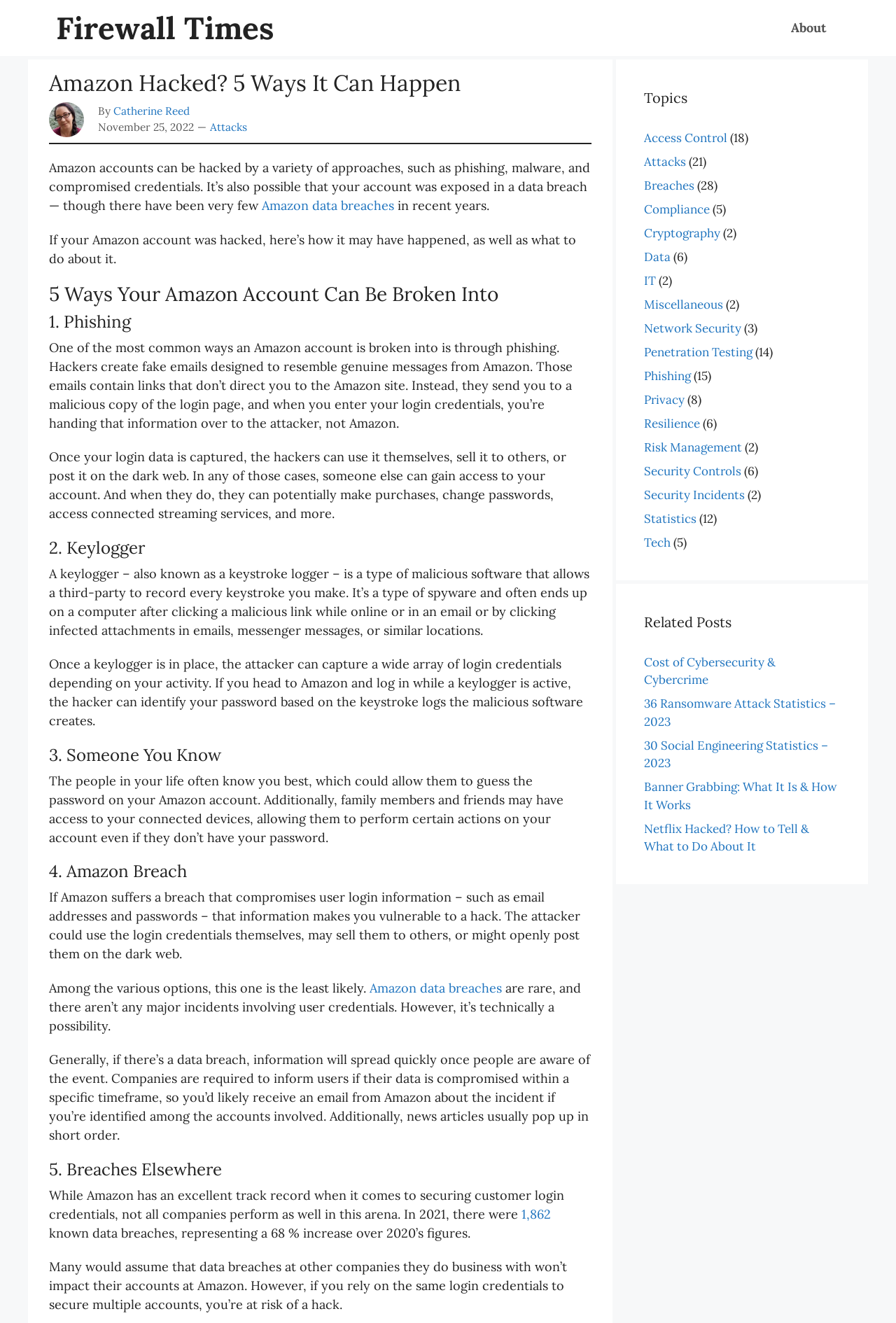How many known data breaches were there in 2021?
From the details in the image, answer the question comprehensively.

According to the webpage, in 2021, there were 1,862 known data breaches, representing a 68% increase over 2020's figures.